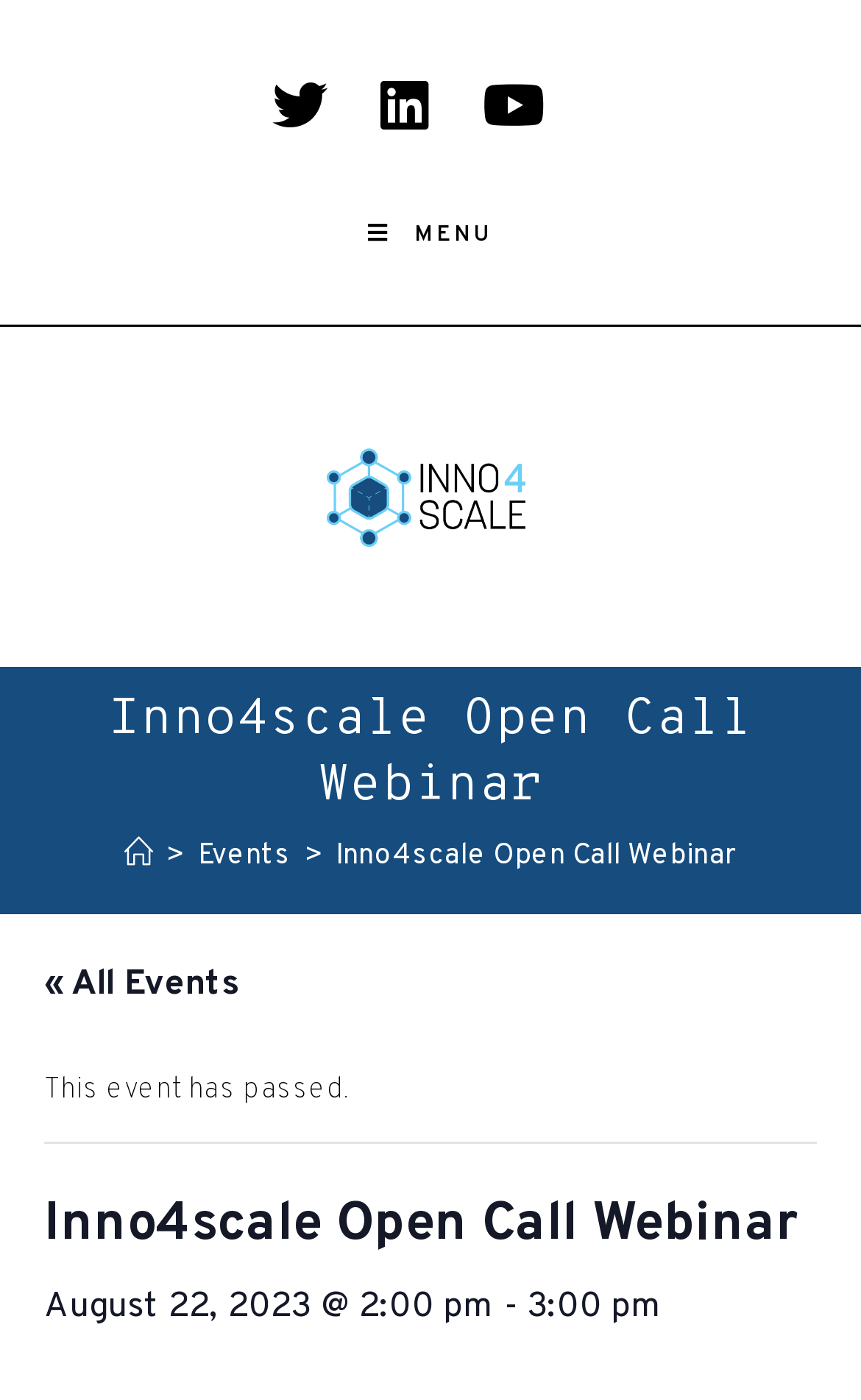Create an in-depth description of the webpage, covering main sections.

The webpage is about an event, specifically the "Inno4scale Open Call Webinar". At the top, there is a row of social links, including Twitter, LinkedIn, and Youtube, which take up most of the width of the page. Below the social links, there is a mobile menu link and a "MENU" static text.

On the left side of the page, there is a logo of "inno4scale" with a link to the website. Above the logo, there is a header section with a heading that reads "Inno4scale Open Call Webinar". Below the heading, there is a navigation section with breadcrumbs, showing the path "Home > Events > Inno4scale Open Call Webinar".

Below the breadcrumbs, there is a link to "« All Events" and a static text that indicates "This event has passed." Further down, there are two headings, one with the event title and another with the event date and time, "August 22, 2023 @ 2:00 pm - 3:00 pm".